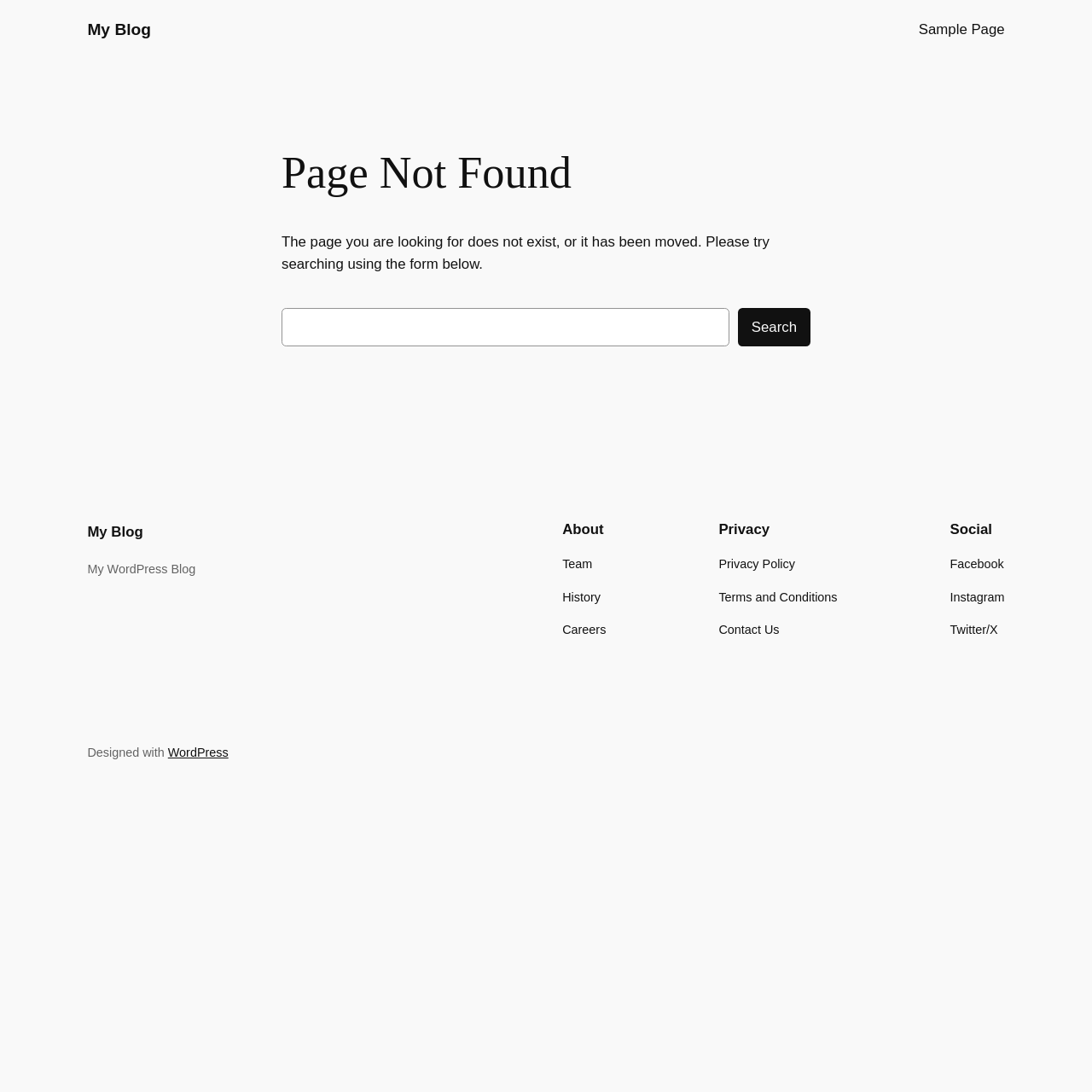Determine the coordinates of the bounding box that should be clicked to complete the instruction: "visit Sample Page". The coordinates should be represented by four float numbers between 0 and 1: [left, top, right, bottom].

[0.841, 0.017, 0.92, 0.037]